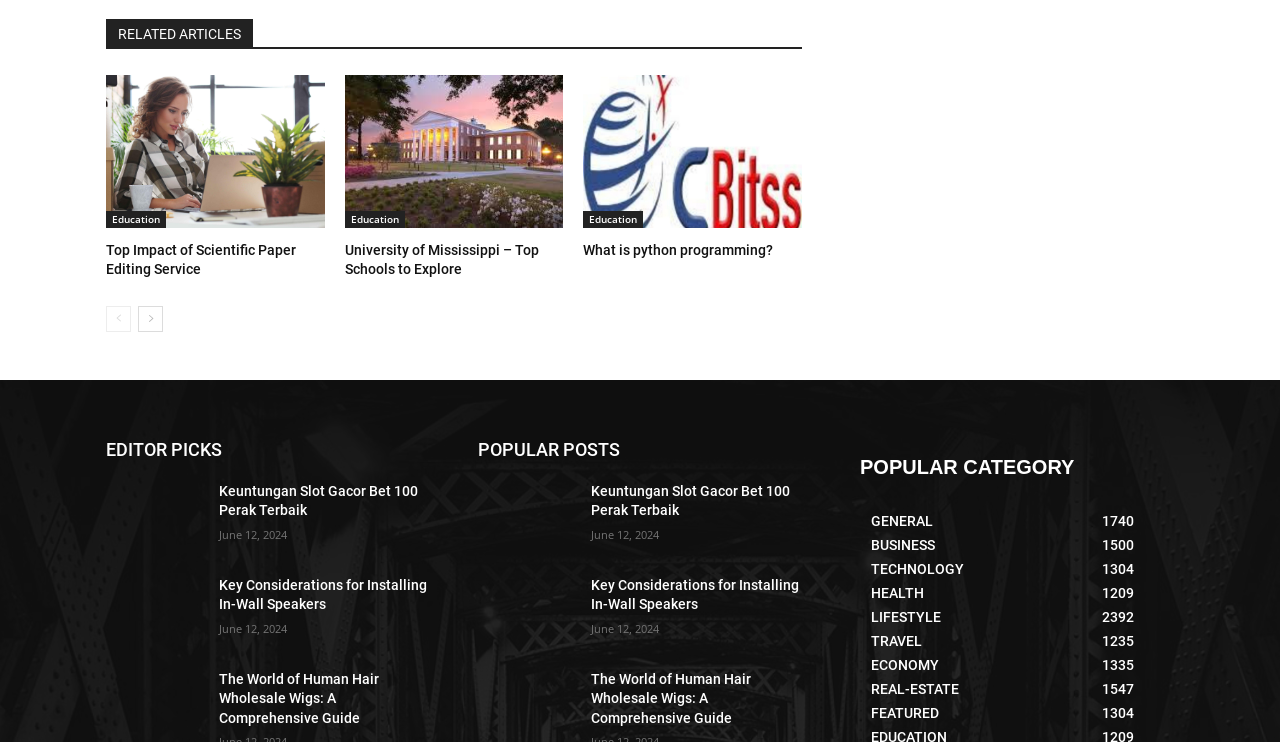Answer the question with a brief word or phrase:
What is the date of the article 'Keuntungan Slot Gacor Bet 100 Perak Terbaik'?

June 12, 2024